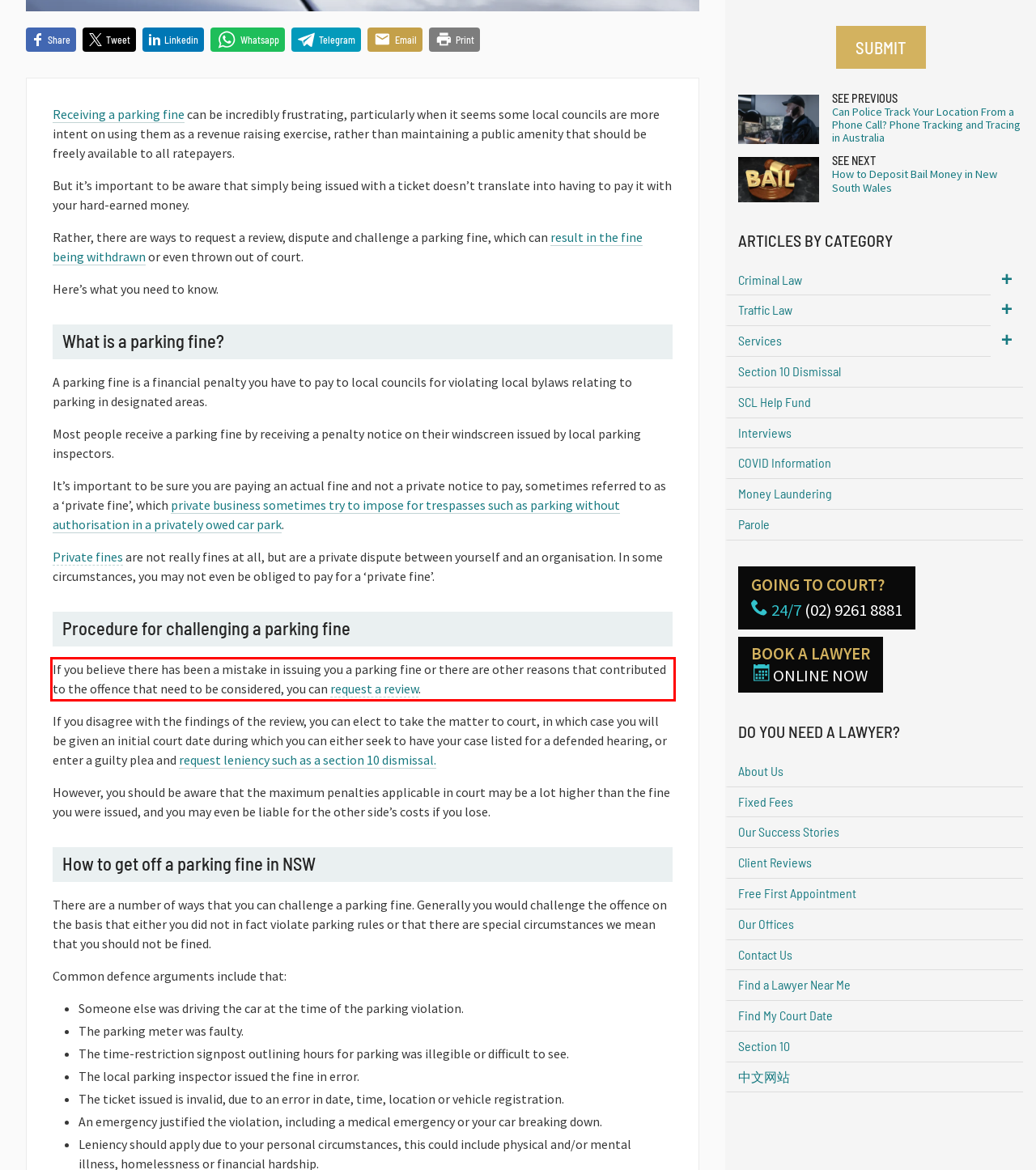Within the screenshot of a webpage, identify the red bounding box and perform OCR to capture the text content it contains.

If you believe there has been a mistake in issuing you a parking fine or there are other reasons that contributed to the offence that need to be considered, you can request a review.